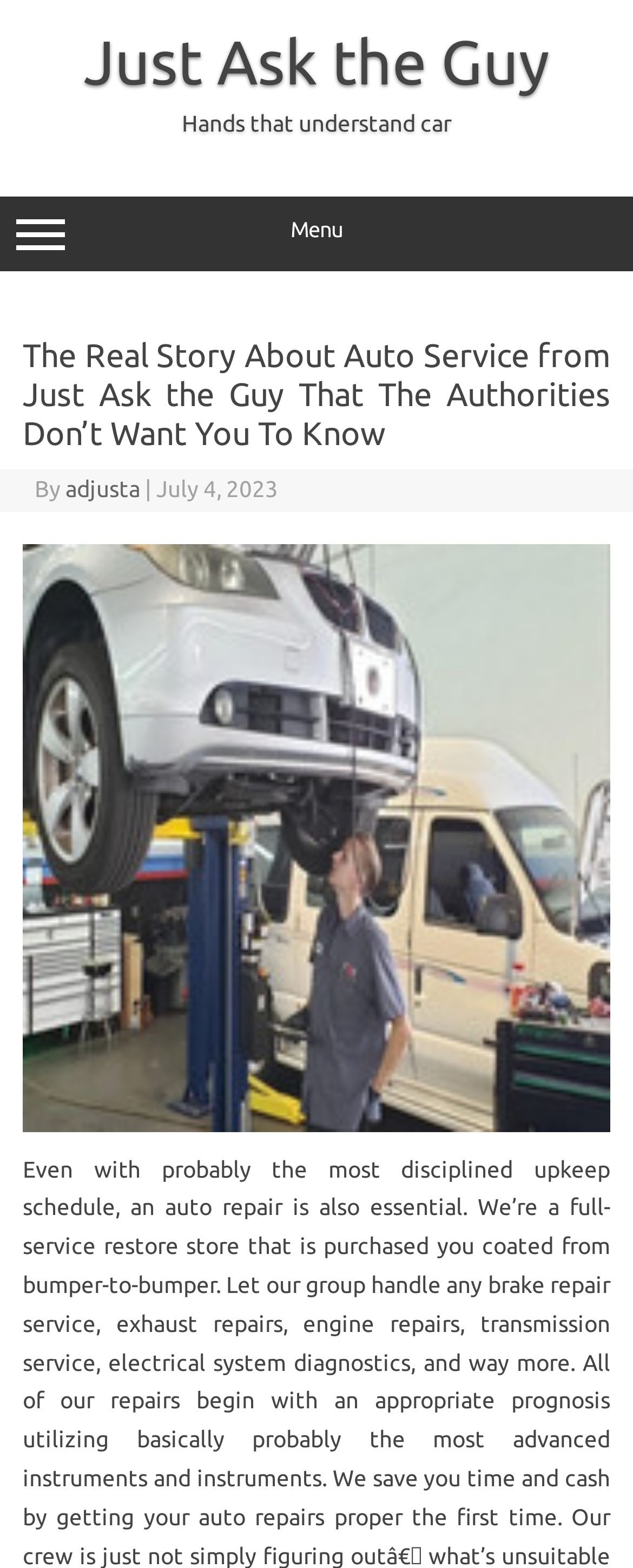Find and generate the main title of the webpage.

The Real Story About Auto Service from Just Ask the Guy That The Authorities Don’t Want You To Know